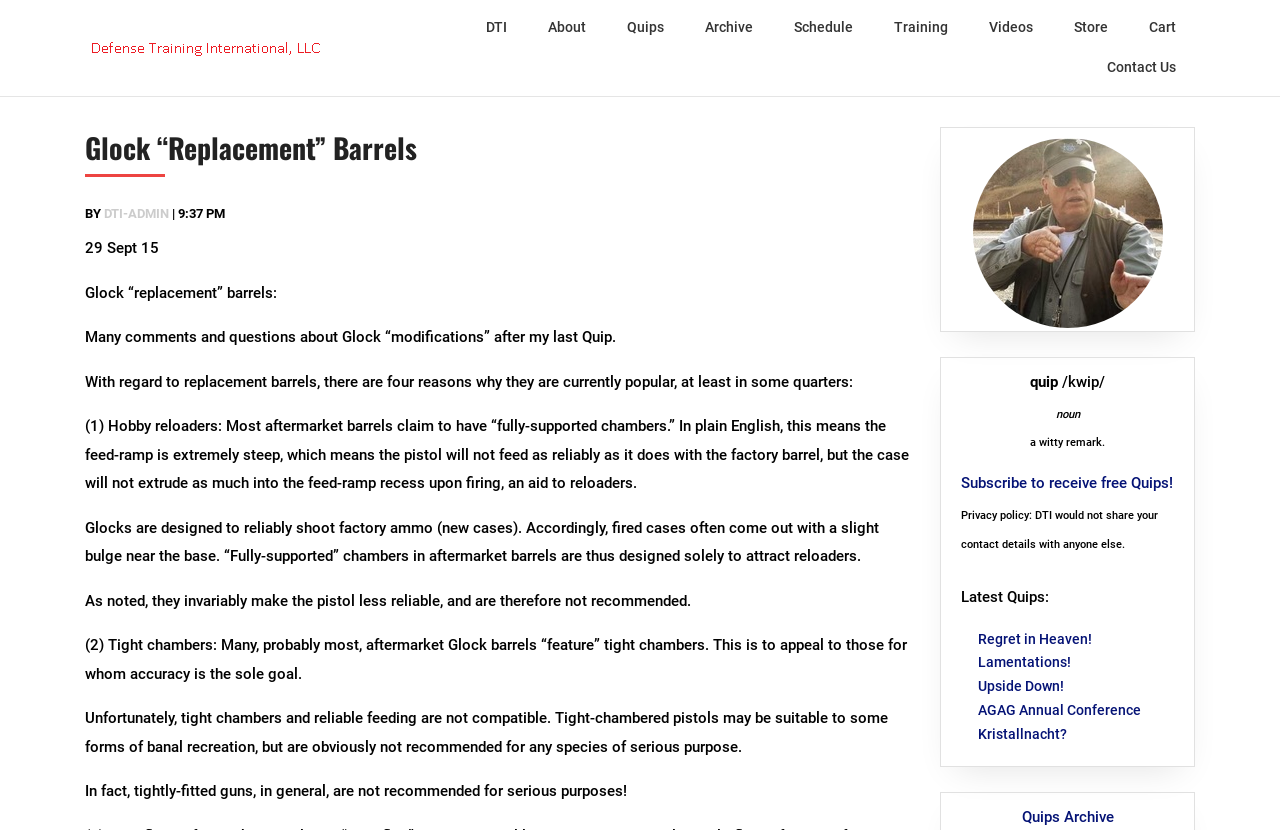Give the bounding box coordinates for the element described by: "Regret in Heaven!".

[0.763, 0.76, 0.854, 0.779]